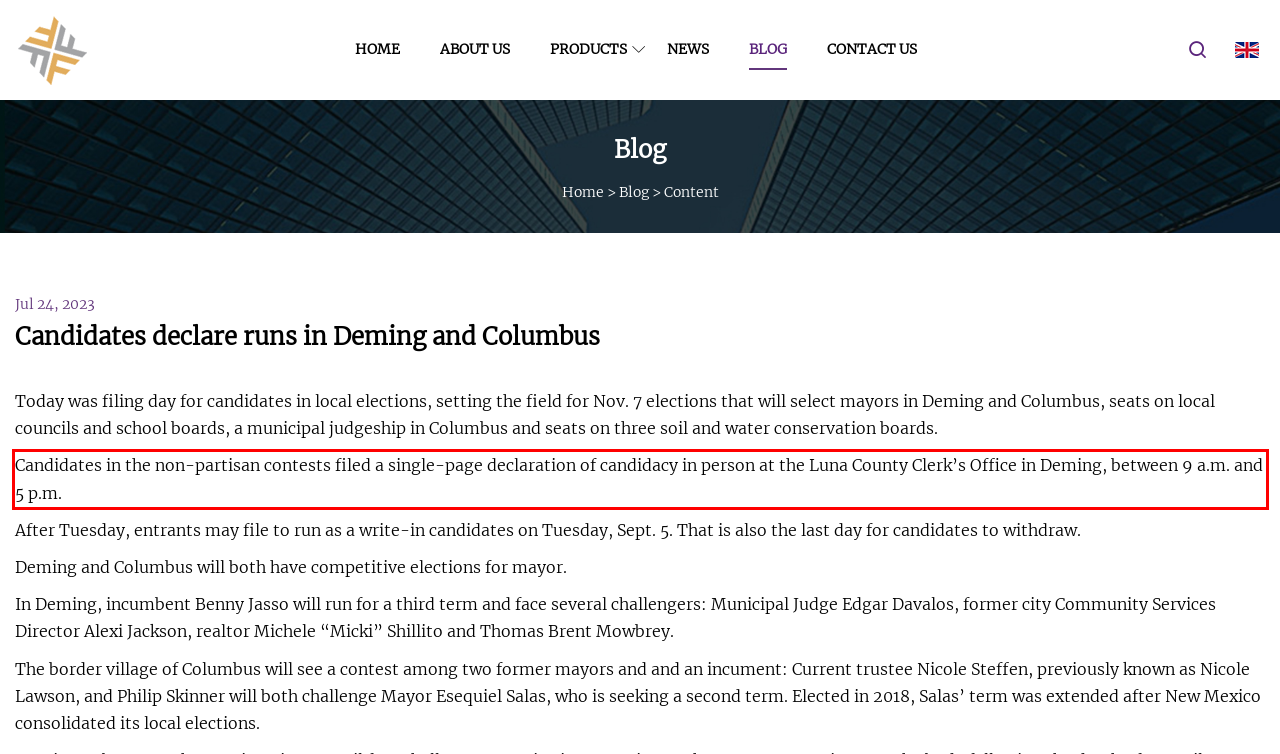Examine the webpage screenshot and use OCR to obtain the text inside the red bounding box.

Candidates in the non-partisan contests filed a single-page declaration of candidacy in person at the Luna County Clerk’s Office in Deming, between 9 a.m. and 5 p.m.